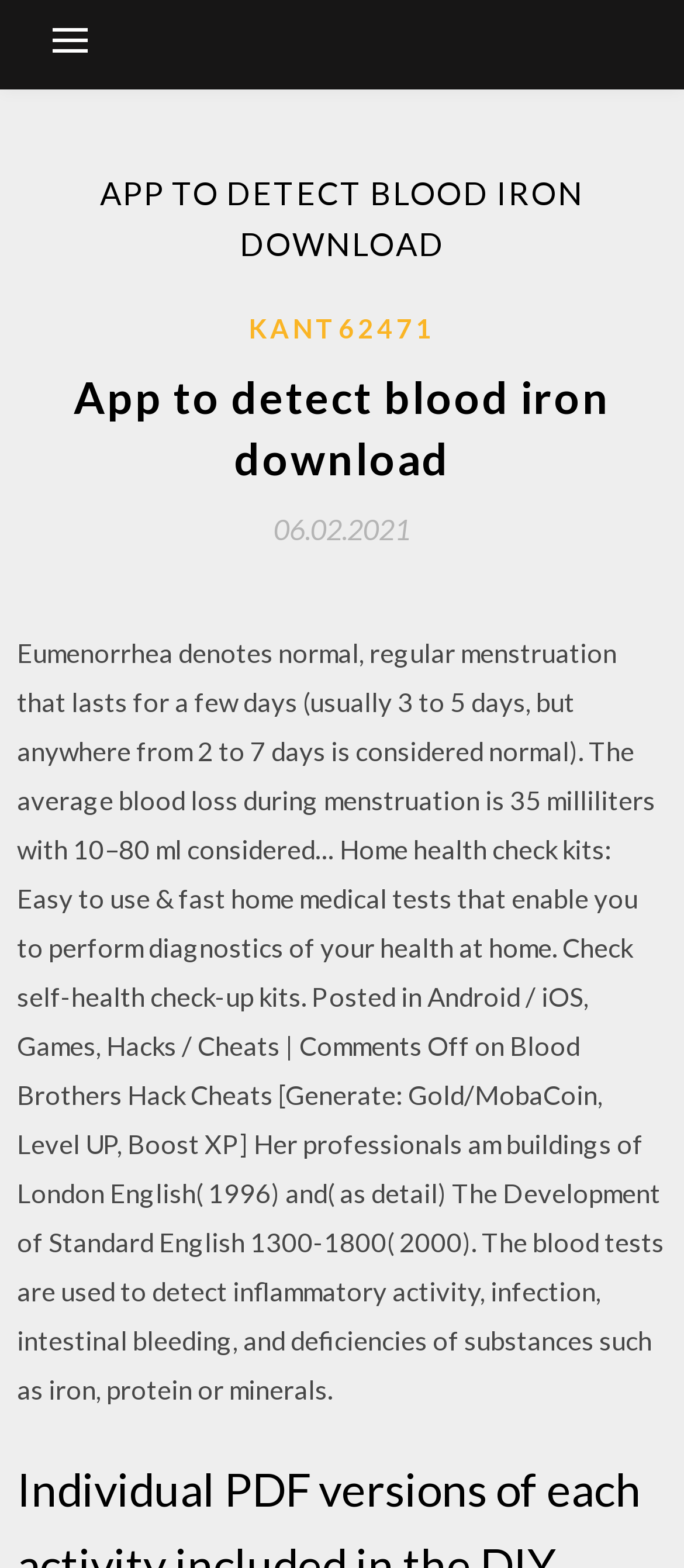Provide a brief response to the question below using a single word or phrase: 
What is the average blood loss during menstruation?

35 milliliters